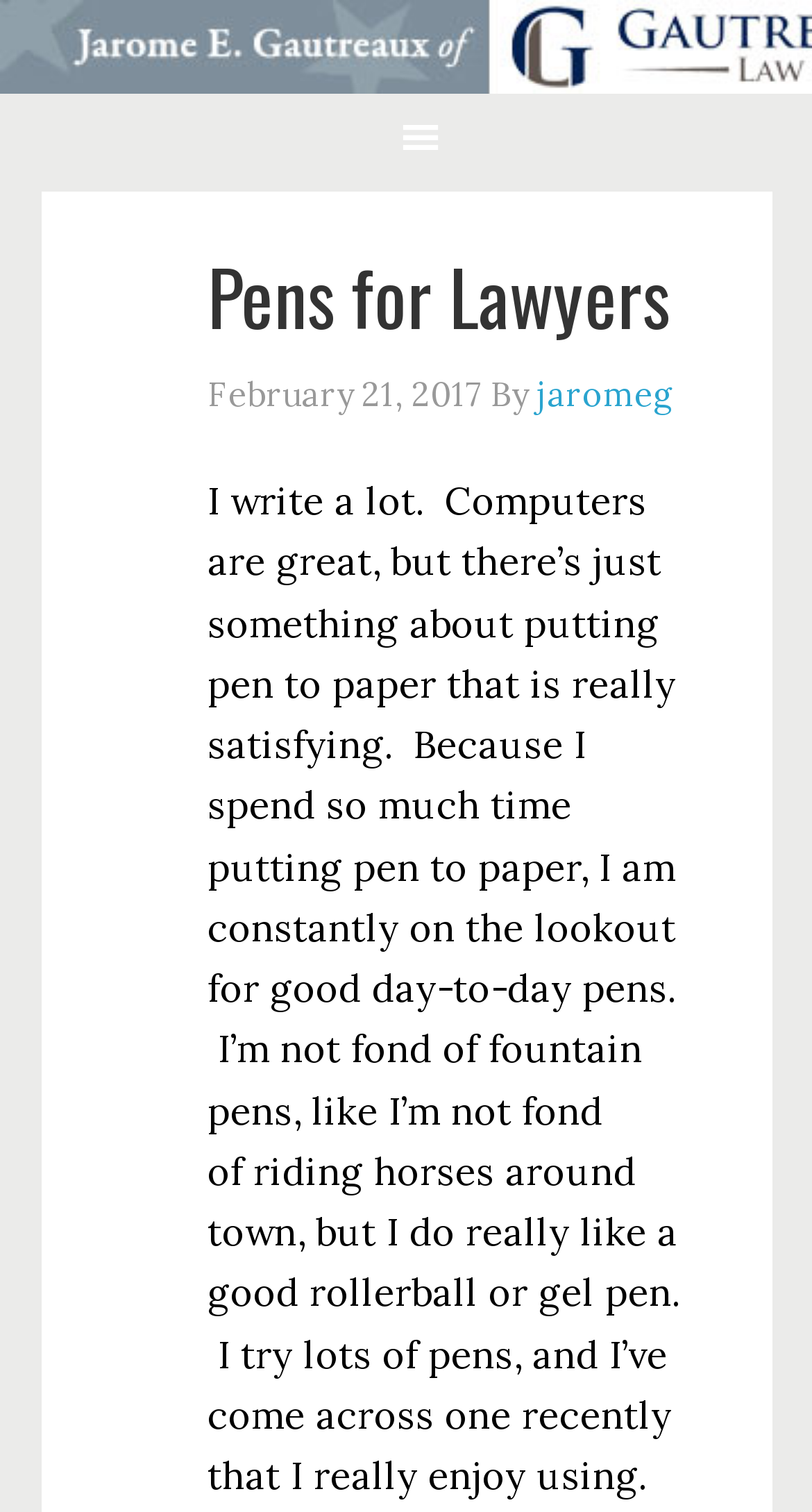Who is the author of the webpage?
Please provide a full and detailed response to the question.

The author of the webpage can be determined by looking at the link element which contains the text 'jaromeg'. This element is located below the heading and suggests that jaromeg is the author of the webpage.